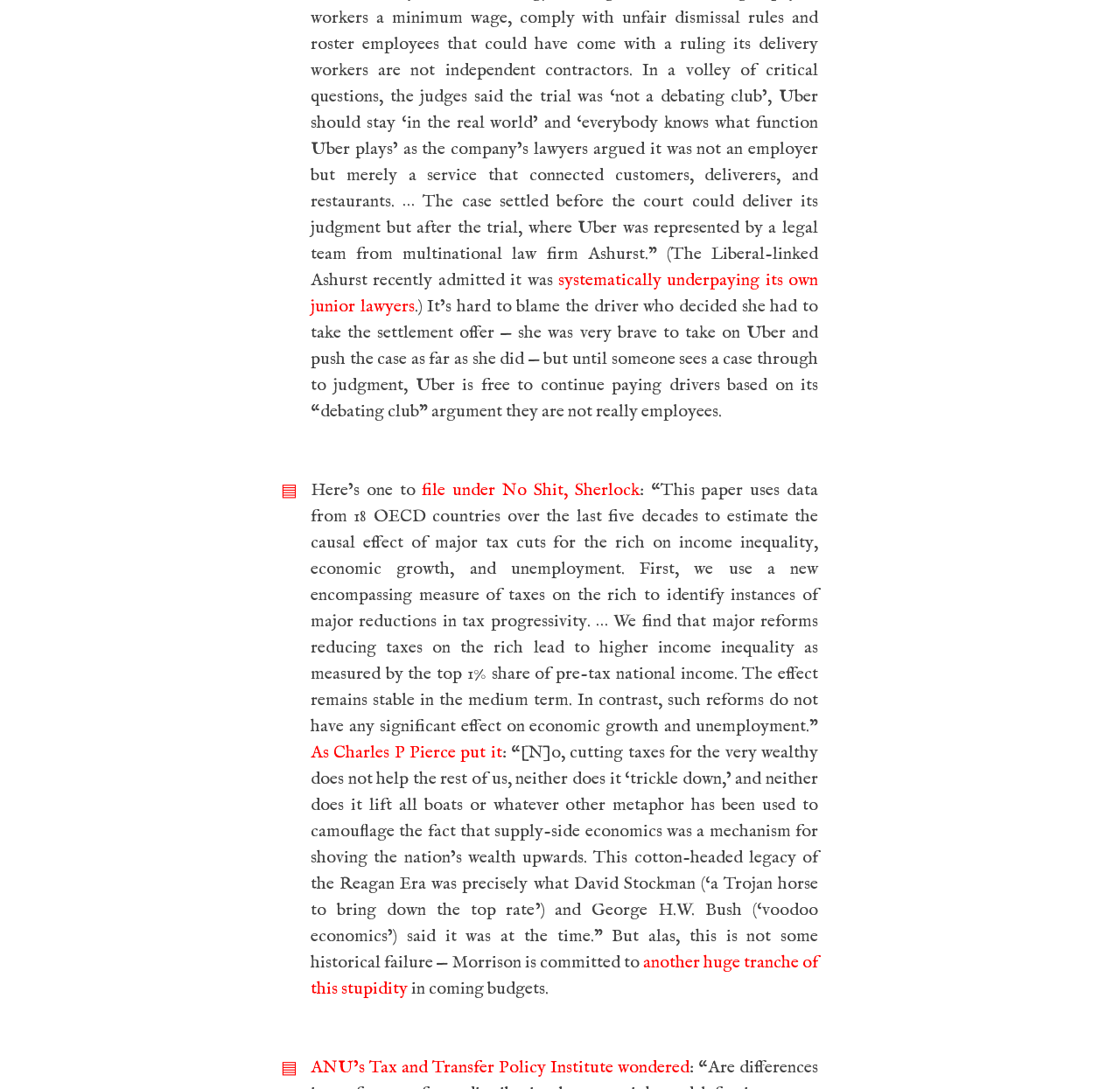What is the topic of the article?
Please provide a single word or phrase in response based on the screenshot.

Tax cuts and income inequality